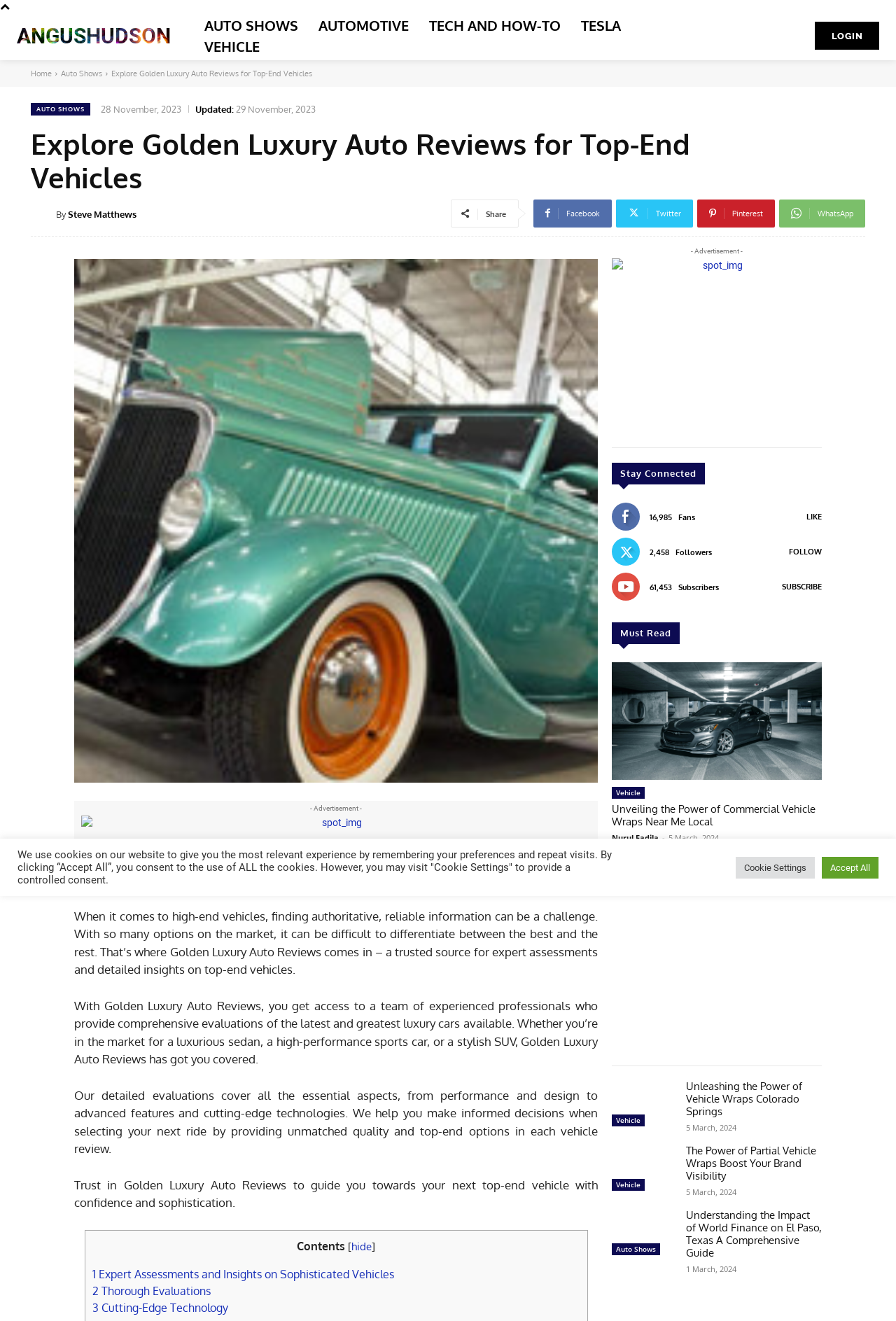Based on what you see in the screenshot, provide a thorough answer to this question: What does Golden Luxury Auto Reviews provide for its users?

According to the webpage, Golden Luxury Auto Reviews provides expert assessments and detailed insights on top-end vehicles, helping users make informed decisions when selecting their next ride.